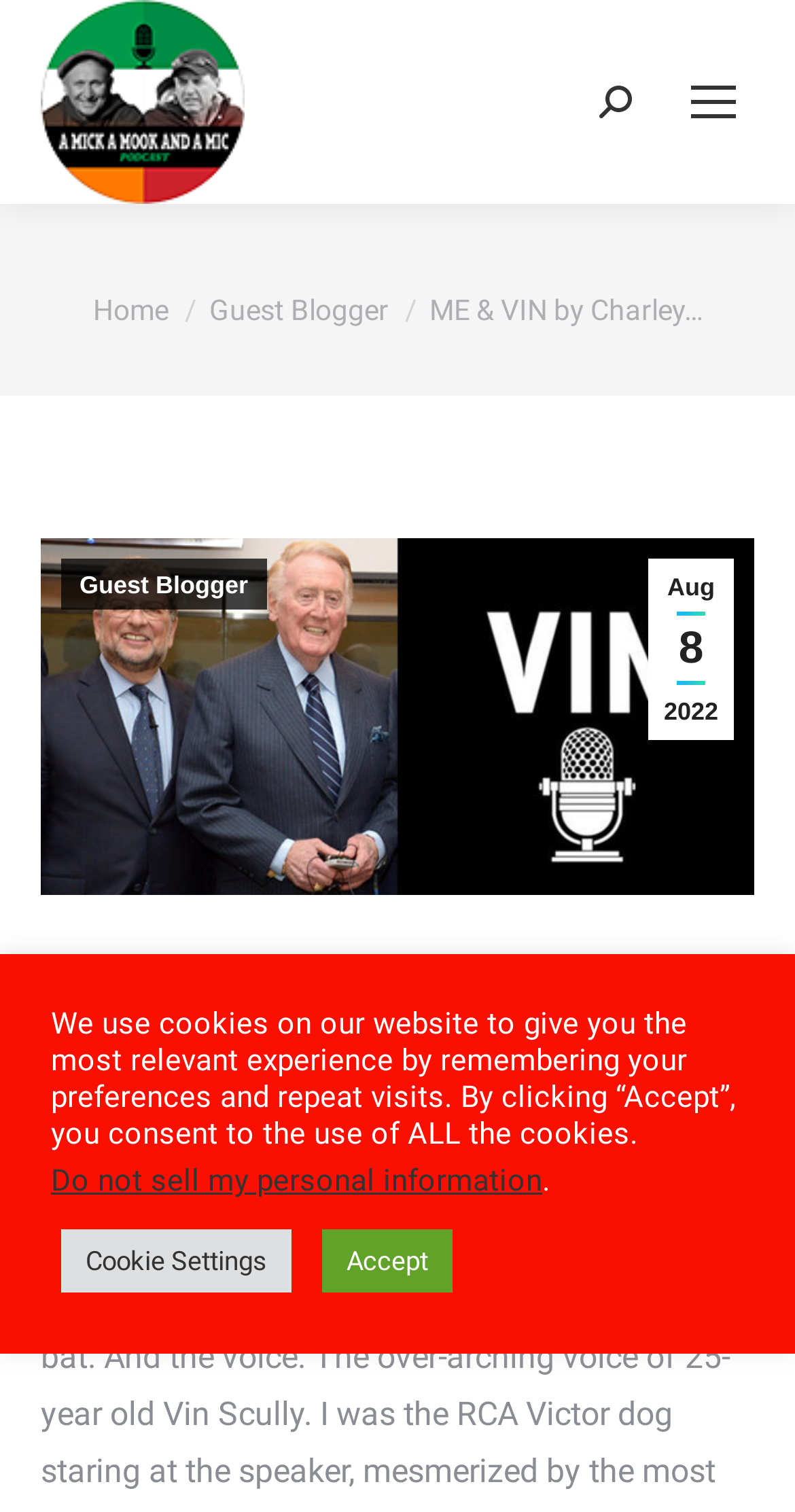Specify the bounding box coordinates of the element's region that should be clicked to achieve the following instruction: "Search for something". The bounding box coordinates consist of four float numbers between 0 and 1, in the format [left, top, right, bottom].

[0.754, 0.057, 0.795, 0.078]